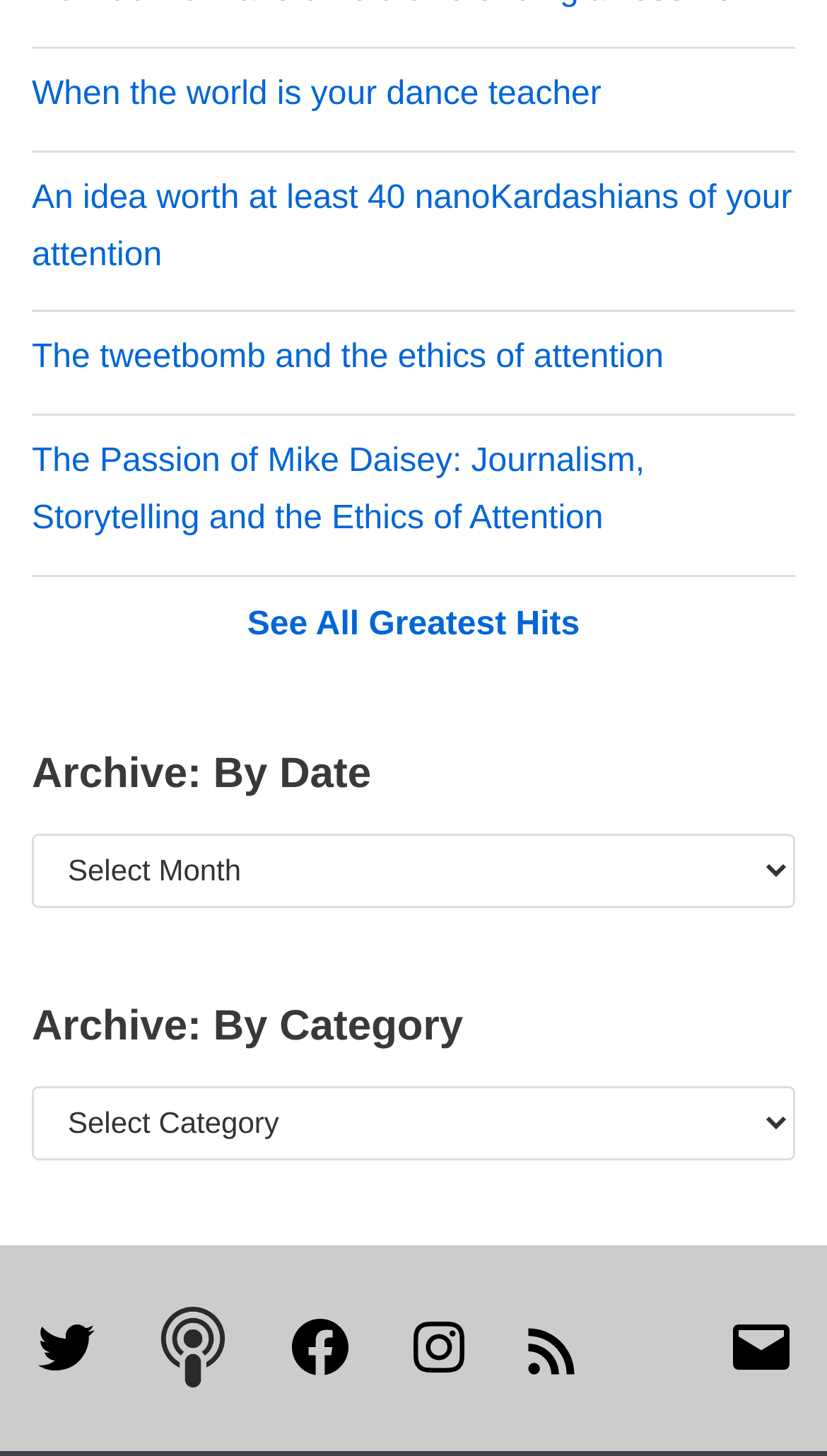Please pinpoint the bounding box coordinates for the region I should click to adhere to this instruction: "View the category of Exercise & Fitness".

None